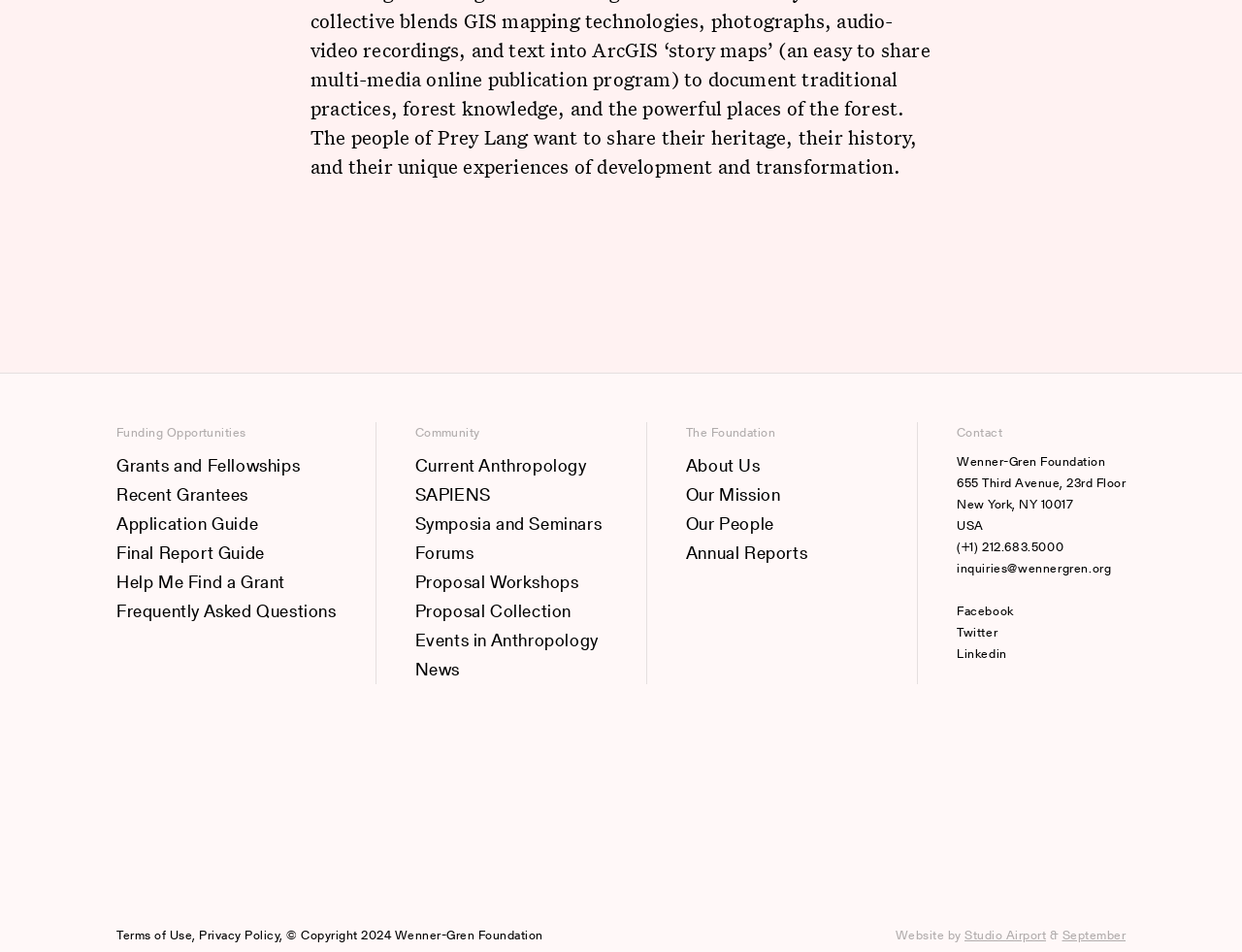Kindly determine the bounding box coordinates of the area that needs to be clicked to fulfill this instruction: "Contact the Wenner-Gren Foundation".

[0.77, 0.444, 0.807, 0.464]